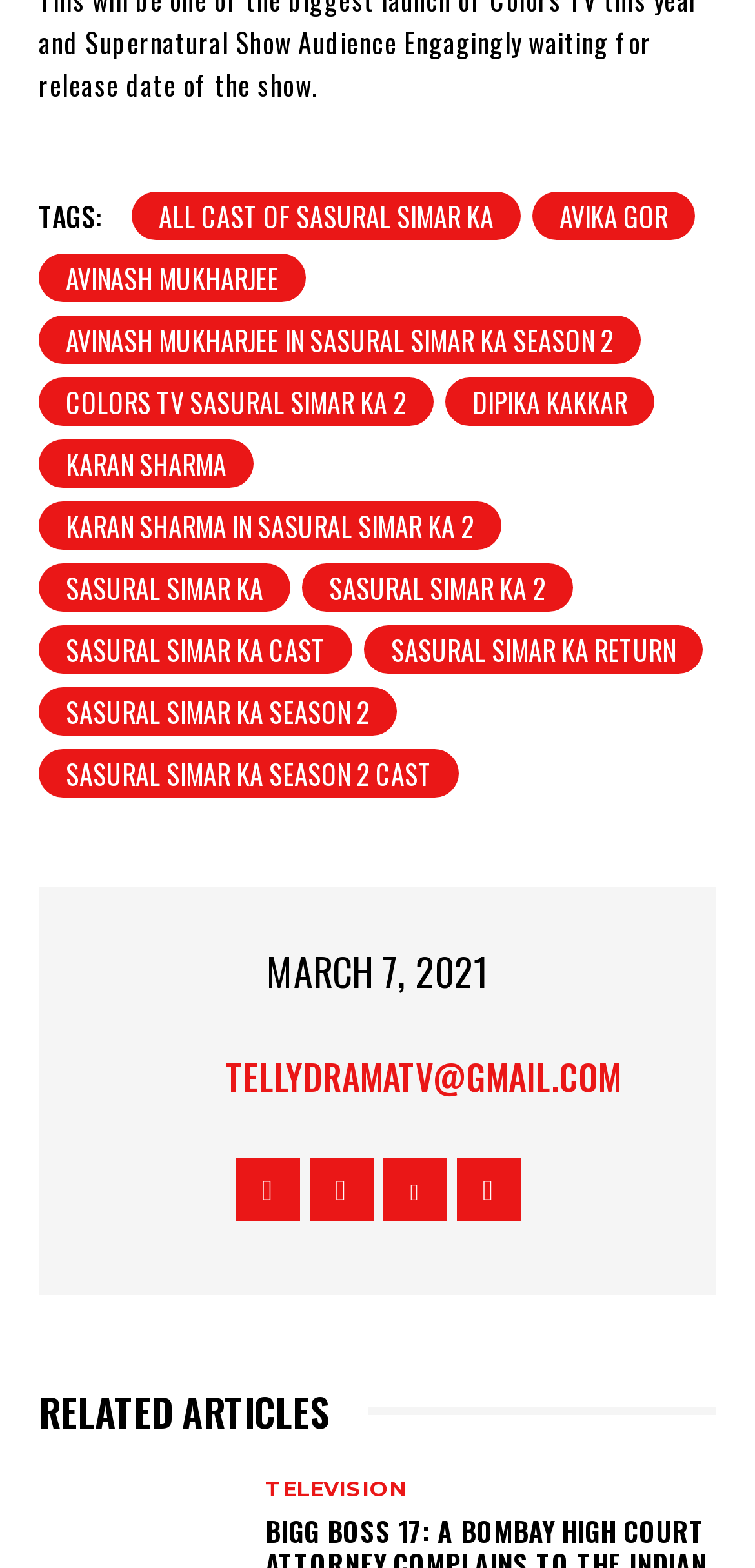What is the category of the related article?
Using the information from the image, answer the question thoroughly.

I found a heading element with the text 'RELATED ARTICLES' and a link element with the text 'TELEVISION' below it, which suggests that the related article is categorized under TELEVISION.